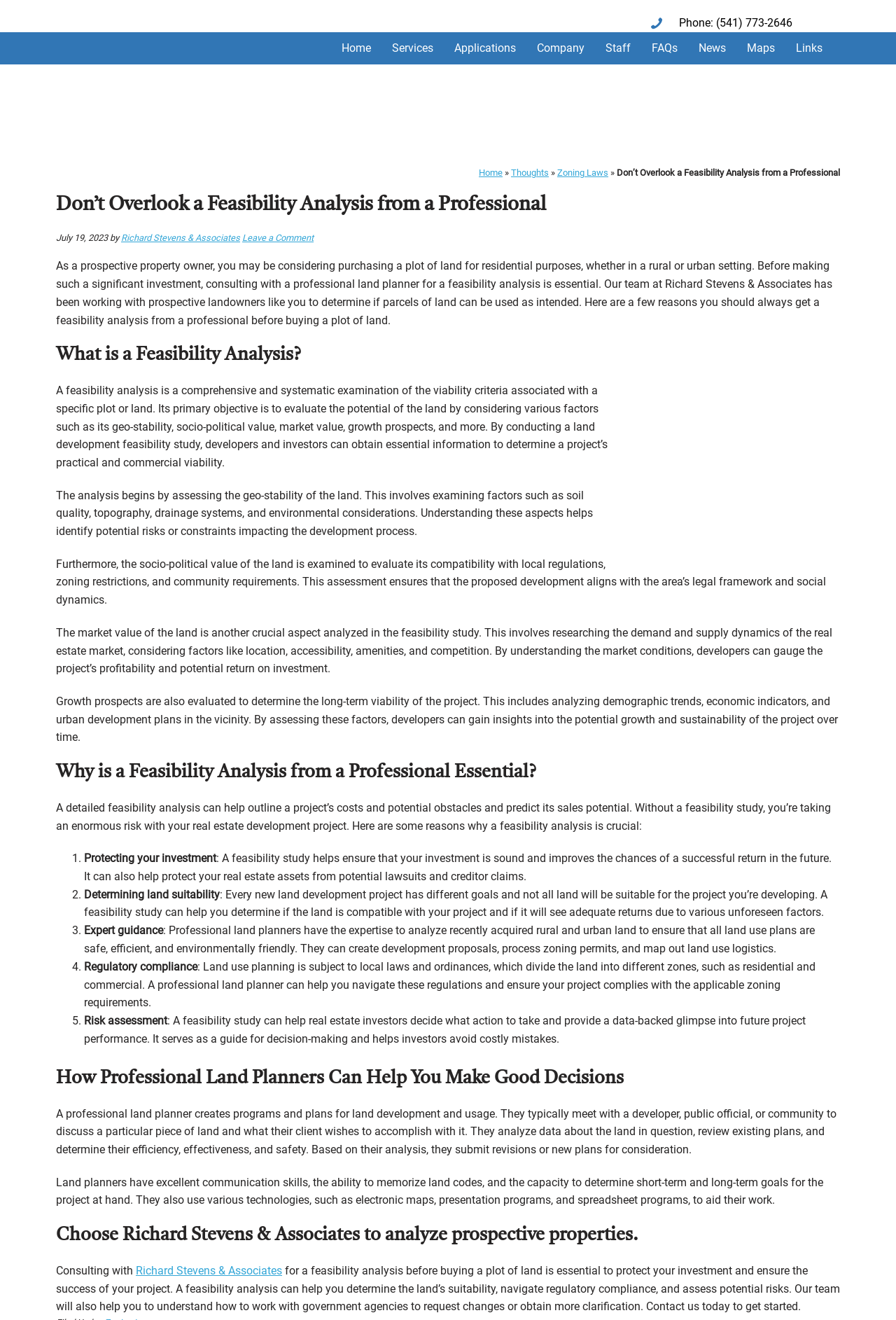Indicate the bounding box coordinates of the element that must be clicked to execute the instruction: "Read the 'Author Resources page'". The coordinates should be given as four float numbers between 0 and 1, i.e., [left, top, right, bottom].

None